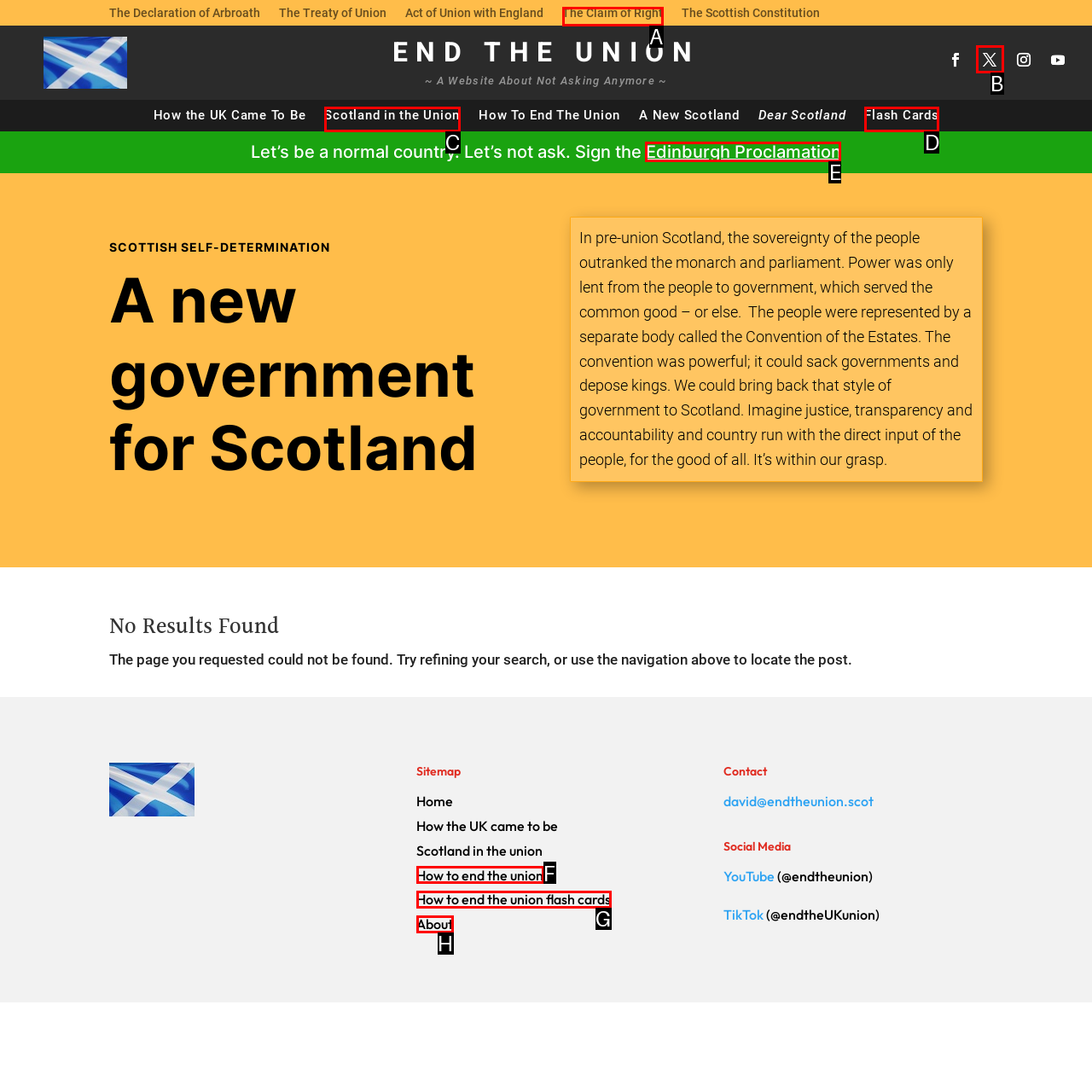Select the proper UI element to click in order to perform the following task: Visit the Edinburgh Proclamation page. Indicate your choice with the letter of the appropriate option.

E